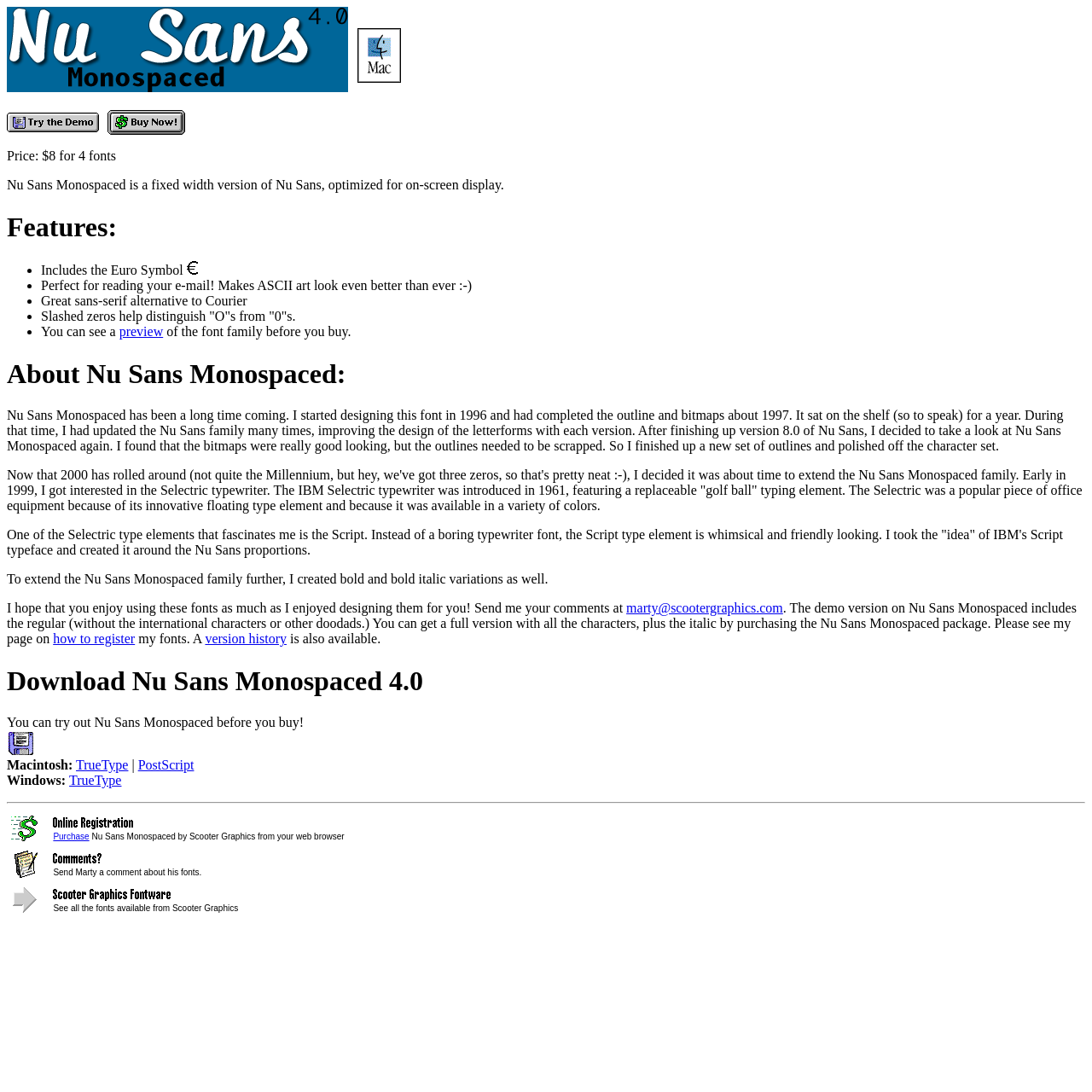Highlight the bounding box coordinates of the element that should be clicked to carry out the following instruction: "Try the Demo". The coordinates must be given as four float numbers ranging from 0 to 1, i.e., [left, top, right, bottom].

[0.006, 0.113, 0.098, 0.126]